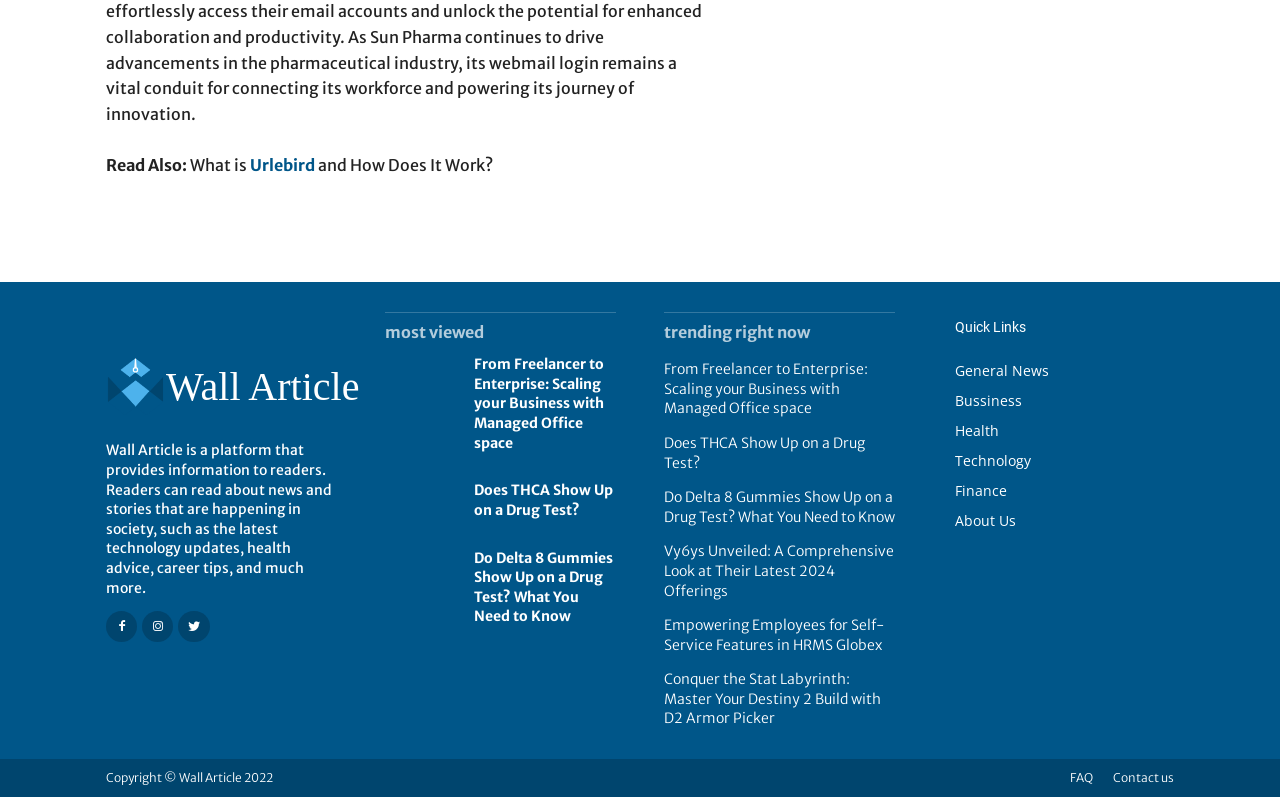How many social media links are available at the top of the webpage?
Using the details from the image, give an elaborate explanation to answer the question.

The social media links are located at the top of the webpage and there are 3 links: , , and .